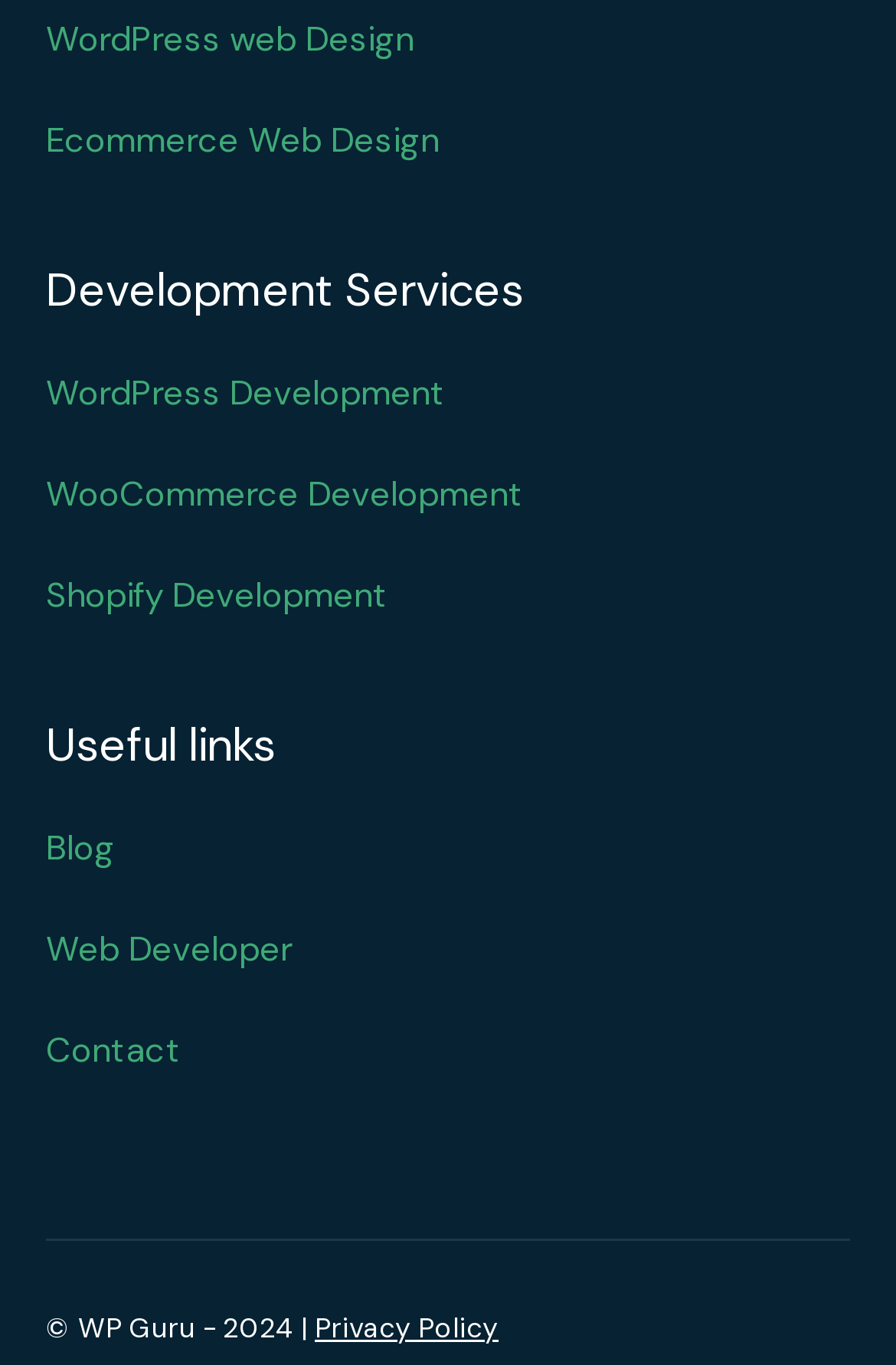What is the first development service offered?
Refer to the image and respond with a one-word or short-phrase answer.

WordPress Development